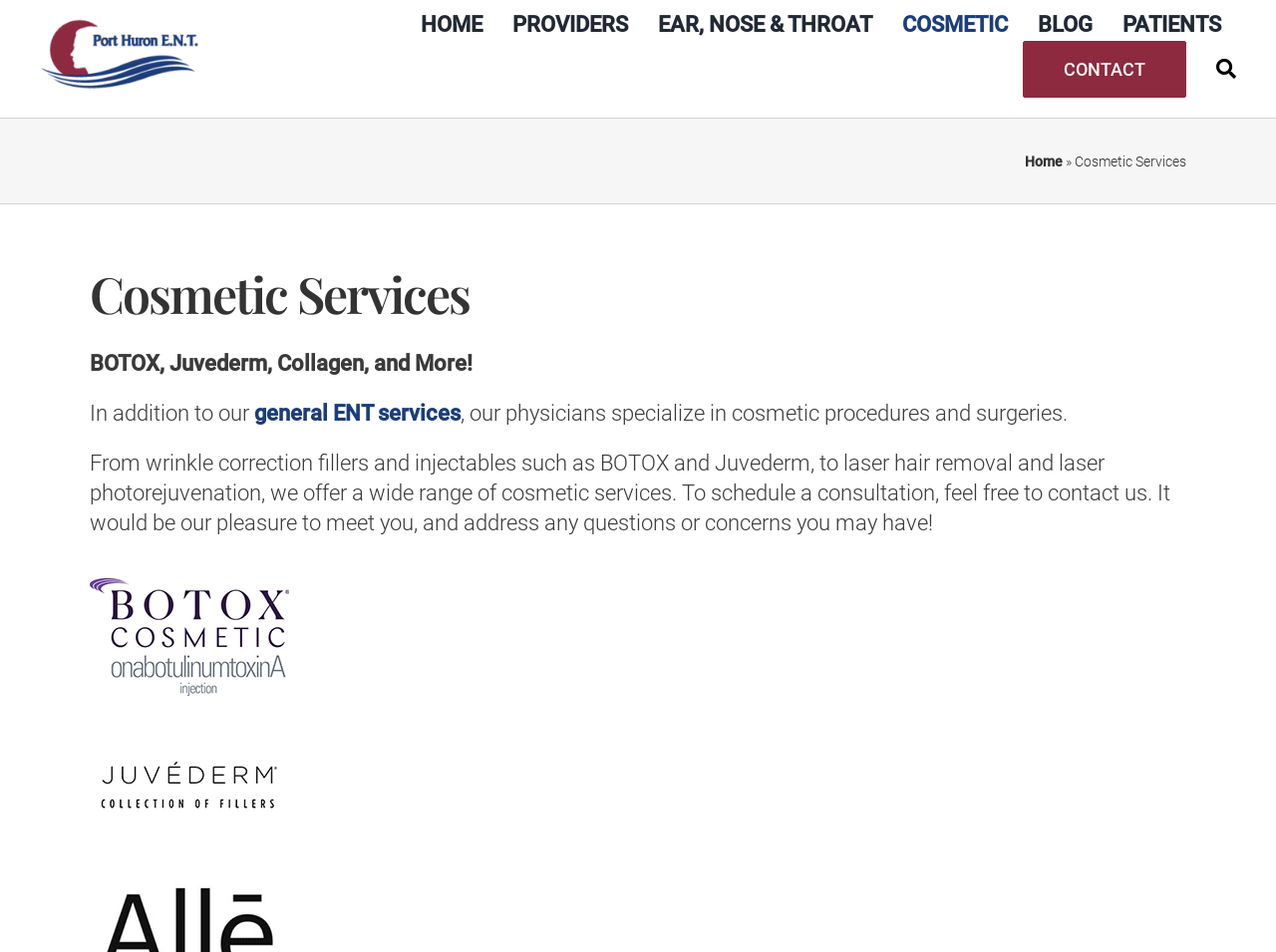Identify the bounding box for the UI element specified in this description: "general ENT services". The coordinates must be four float numbers between 0 and 1, formatted as [left, top, right, bottom].

[0.199, 0.421, 0.361, 0.447]